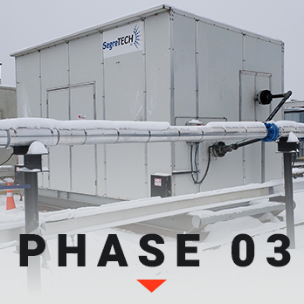What is the purpose of the pipes and hoses in the unit?
Refer to the image and give a detailed answer to the query.

The image shows a network of pipes and hoses equipped on the well service equipment unit, which are essential for managing the flow of materials during the 'Steady-State Production' phase of well operation.